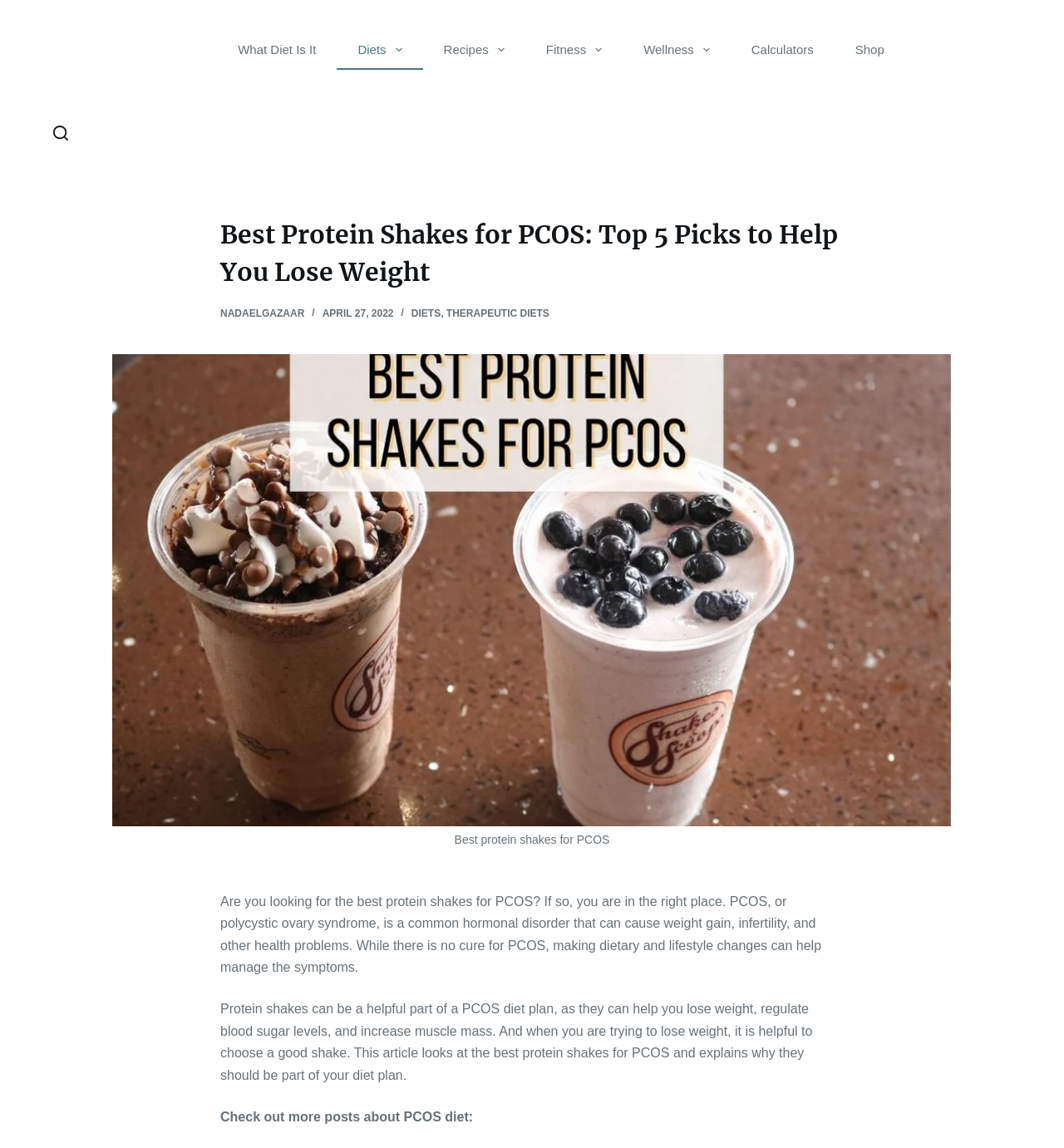Answer the question using only one word or a concise phrase: What is the image description in the figure element?

Best protein shakes for PCOS